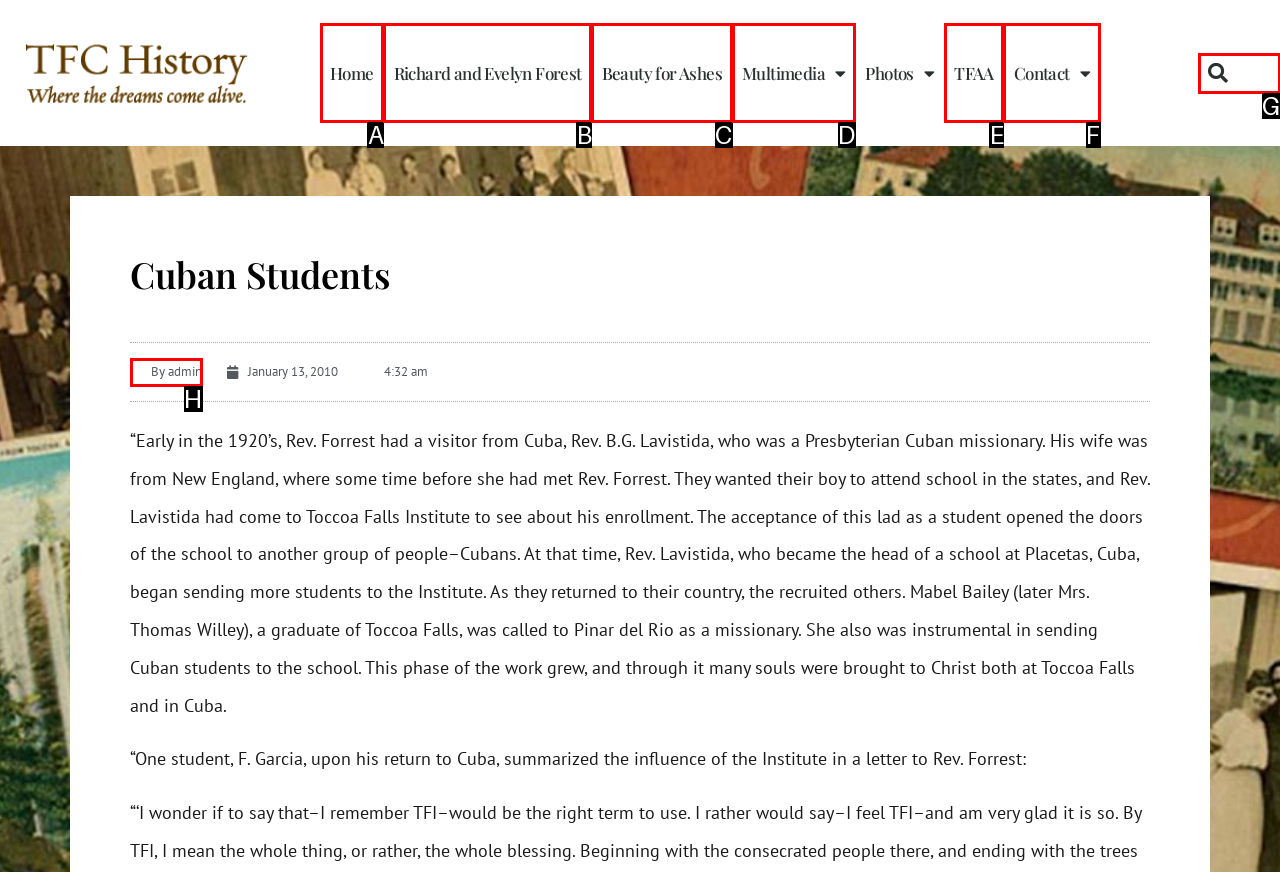Find the option you need to click to complete the following instruction: Search for something
Answer with the corresponding letter from the choices given directly.

G